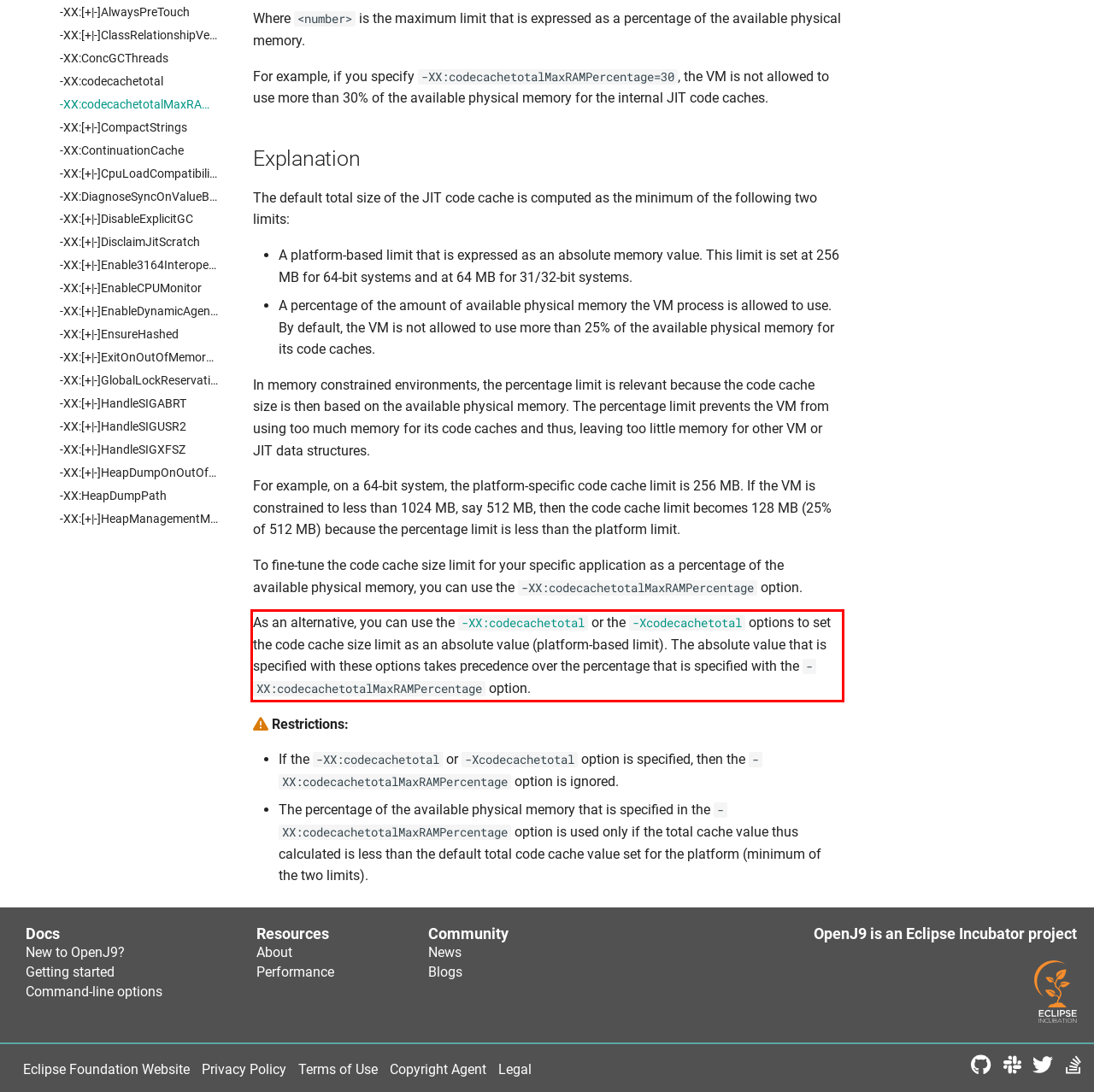You are looking at a screenshot of a webpage with a red rectangle bounding box. Use OCR to identify and extract the text content found inside this red bounding box.

As an alternative, you can use the -XX:codecachetotal or the -Xcodecachetotal options to set the code cache size limit as an absolute value (platform-based limit). The absolute value that is specified with these options takes precedence over the percentage that is specified with the -XX:codecachetotalMaxRAMPercentage option.